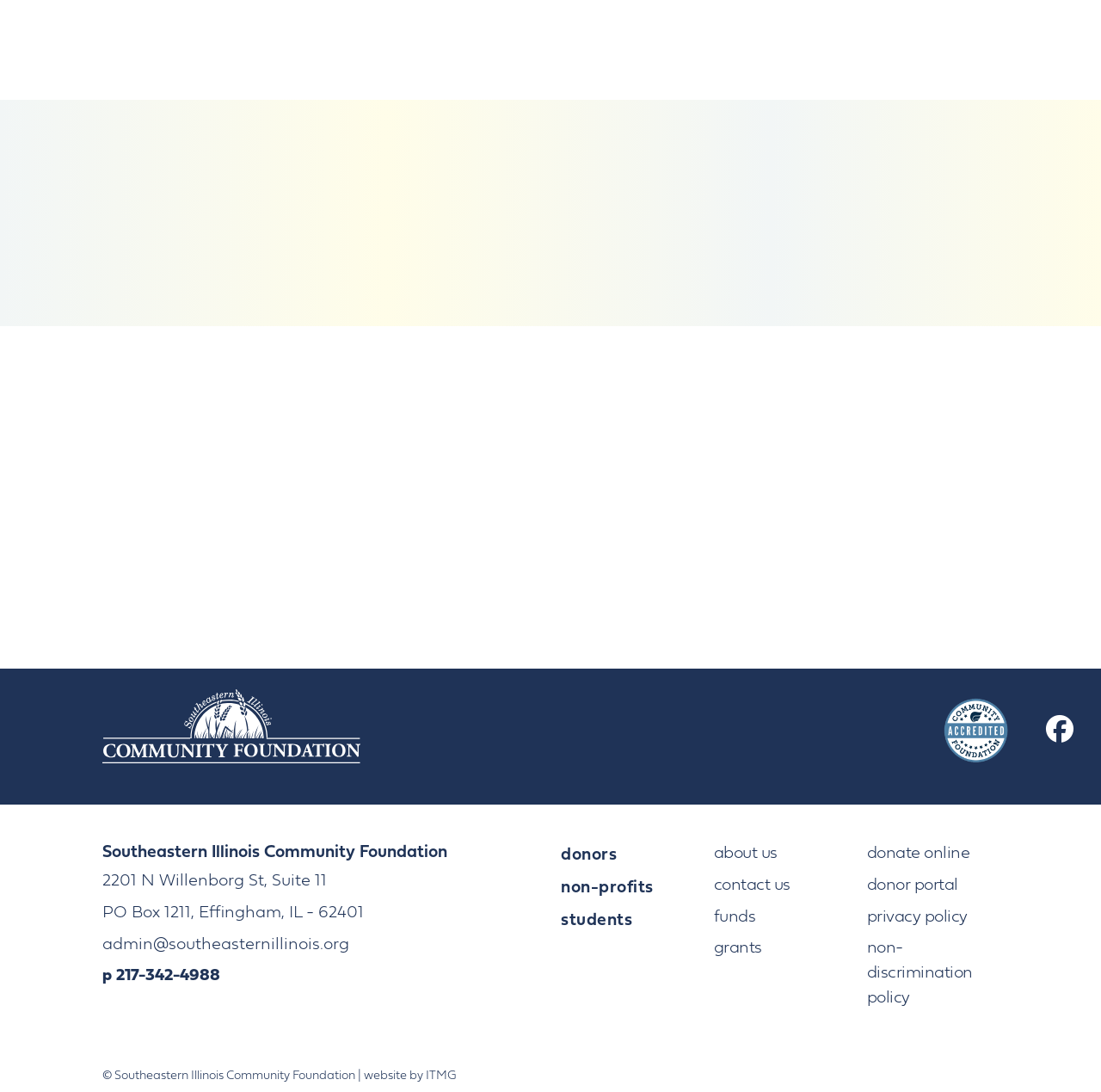Determine the bounding box coordinates of the area to click in order to meet this instruction: "visit the donor portal".

[0.787, 0.804, 0.87, 0.819]